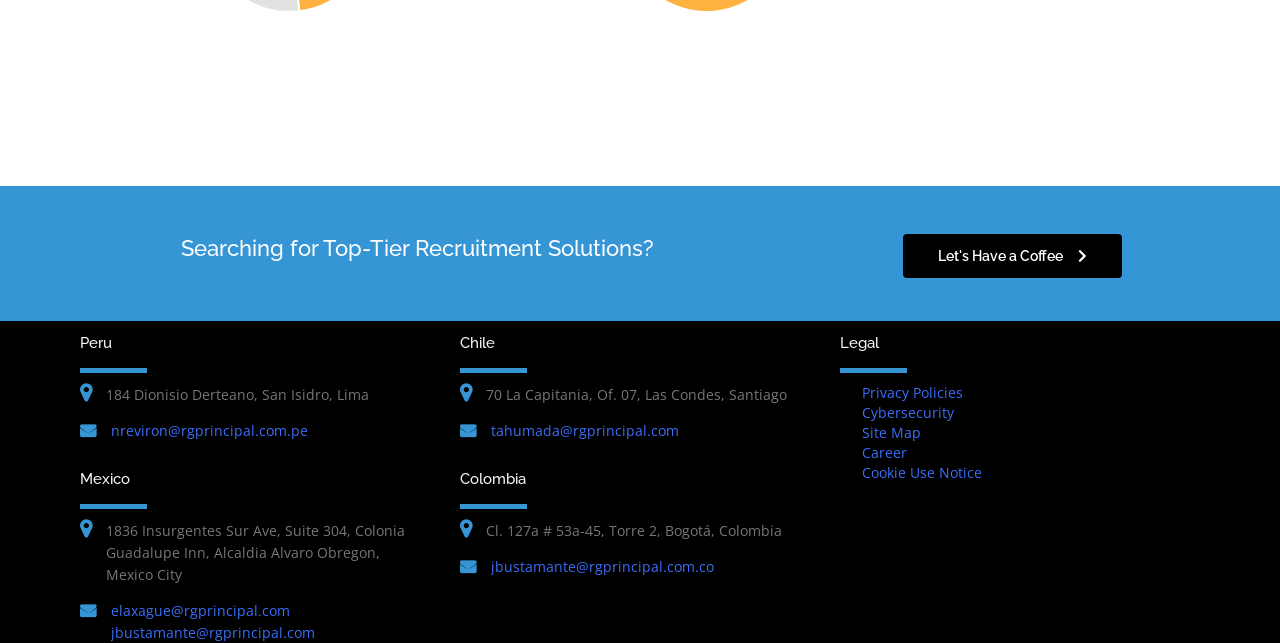Find the bounding box coordinates of the element's region that should be clicked in order to follow the given instruction: "Click on the 'Home' link". The coordinates should consist of four float numbers between 0 and 1, i.e., [left, top, right, bottom].

None